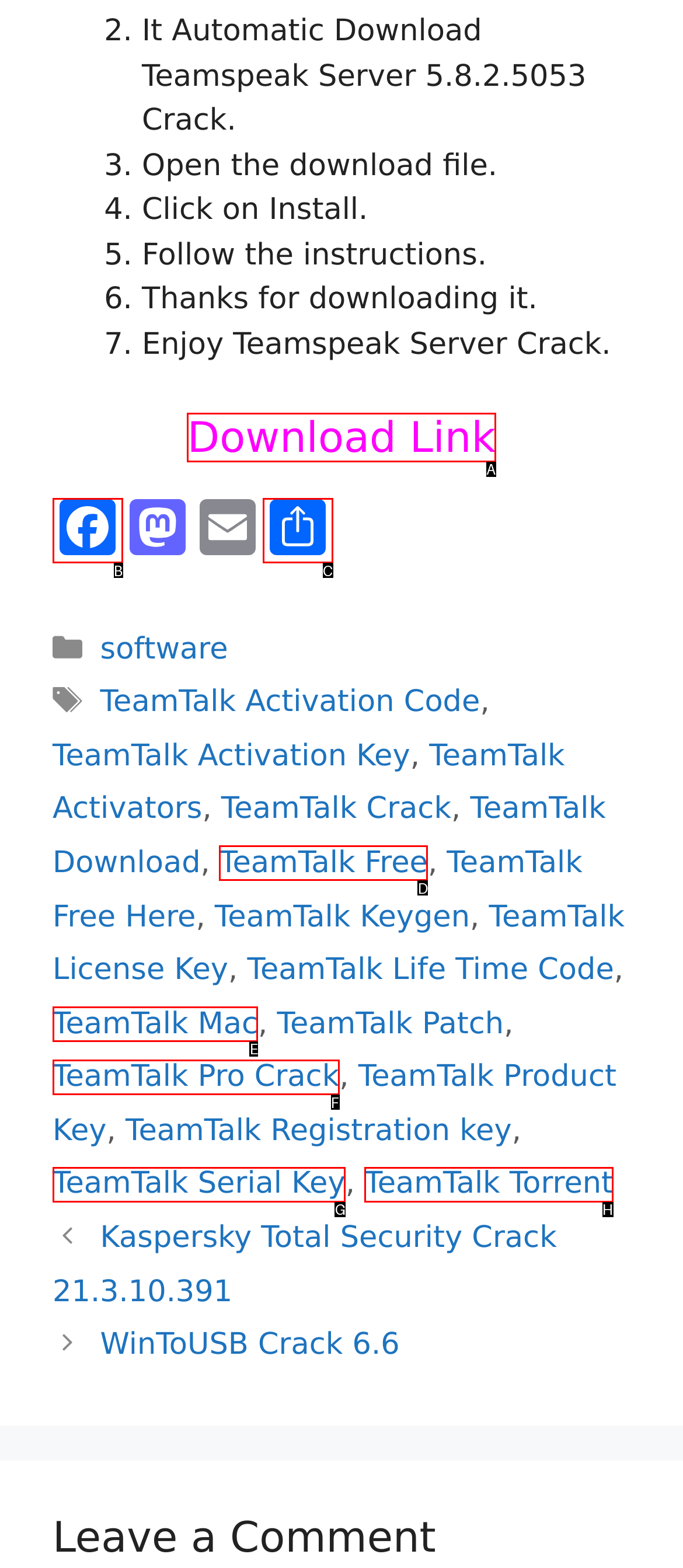Which HTML element fits the description: Facebook? Respond with the letter of the appropriate option directly.

B